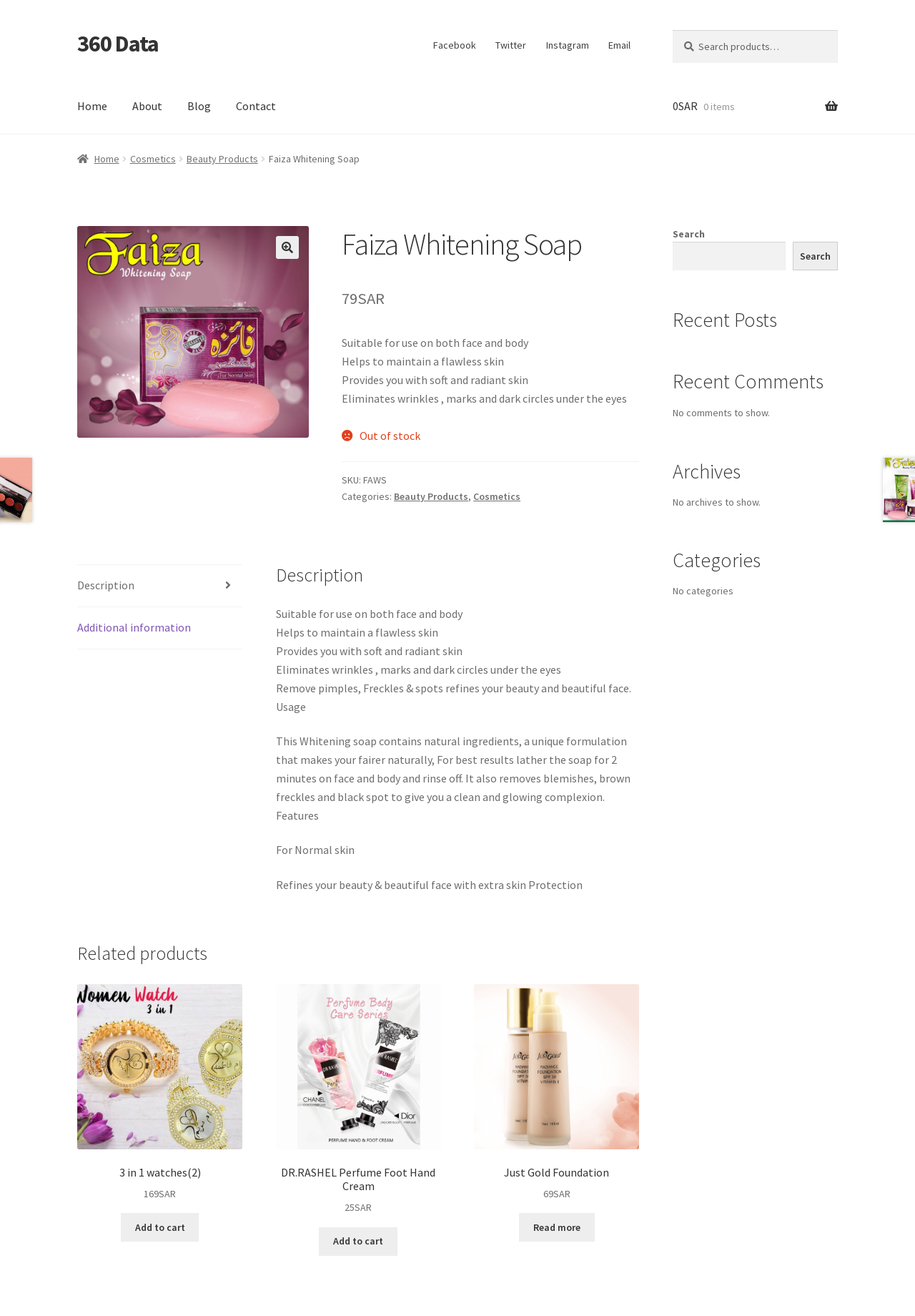Can you locate the main headline on this webpage and provide its text content?

Faiza Whitening Soap